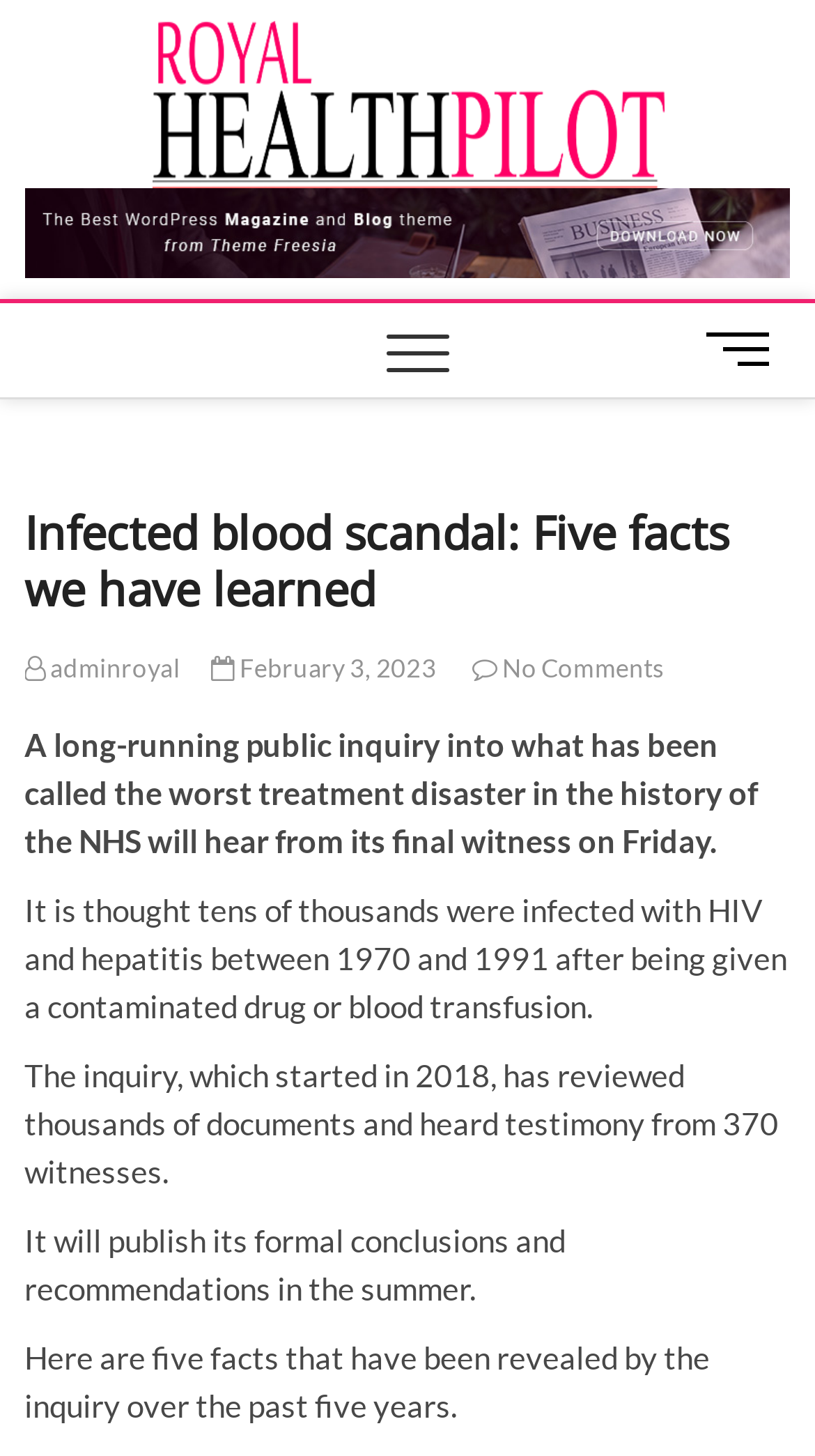When will the inquiry publish its formal conclusions?
Utilize the information in the image to give a detailed answer to the question.

The inquiry will publish its formal conclusions and recommendations in the summer, as mentioned in the sentence 'It will publish its formal conclusions and recommendations in the summer.'